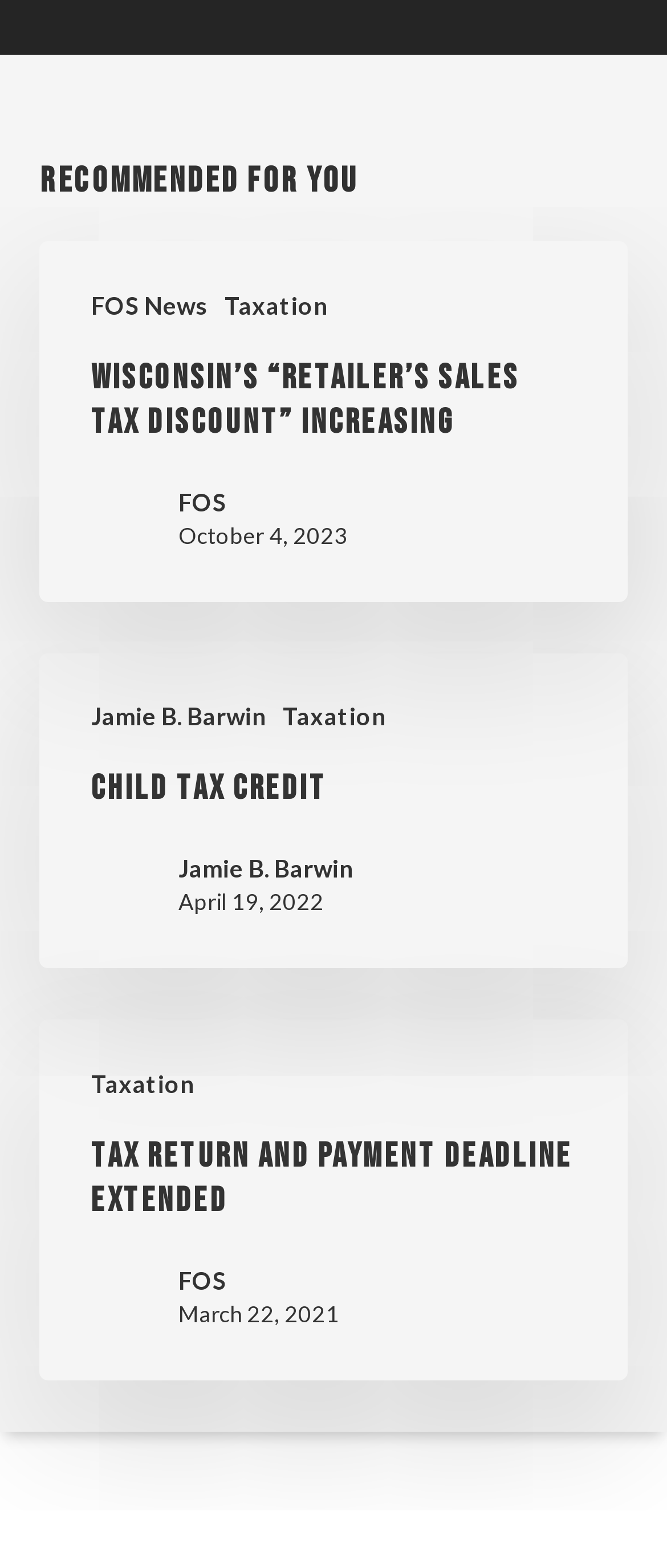What is the title of the first article?
Respond to the question with a well-detailed and thorough answer.

The first article's title can be found by looking at the heading element with the text 'Wisconsin’s “Retailer’s Sales Tax Discount” Increasing' which is located at the top of the webpage.